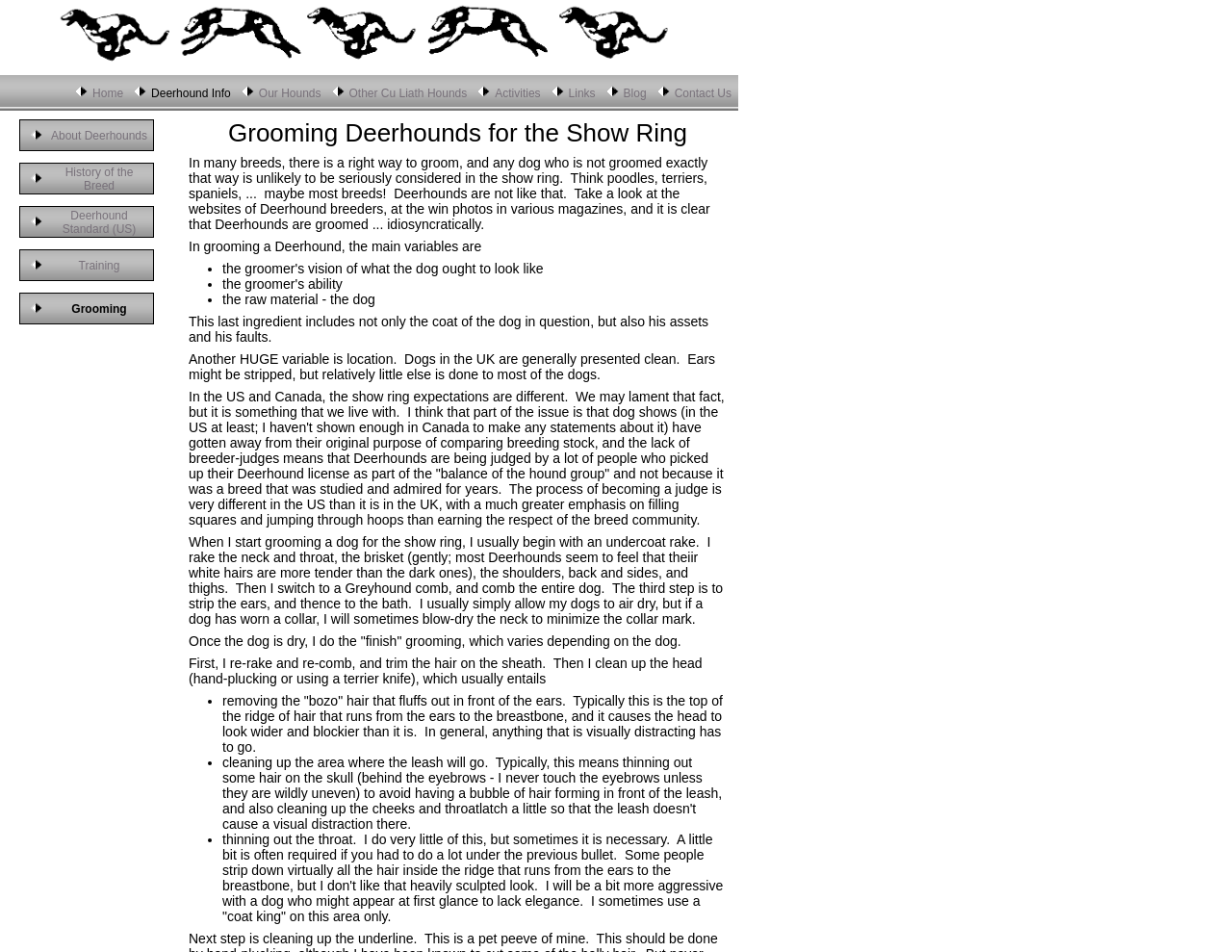Specify the bounding box coordinates of the area that needs to be clicked to achieve the following instruction: "Check Activities".

[0.383, 0.079, 0.44, 0.116]